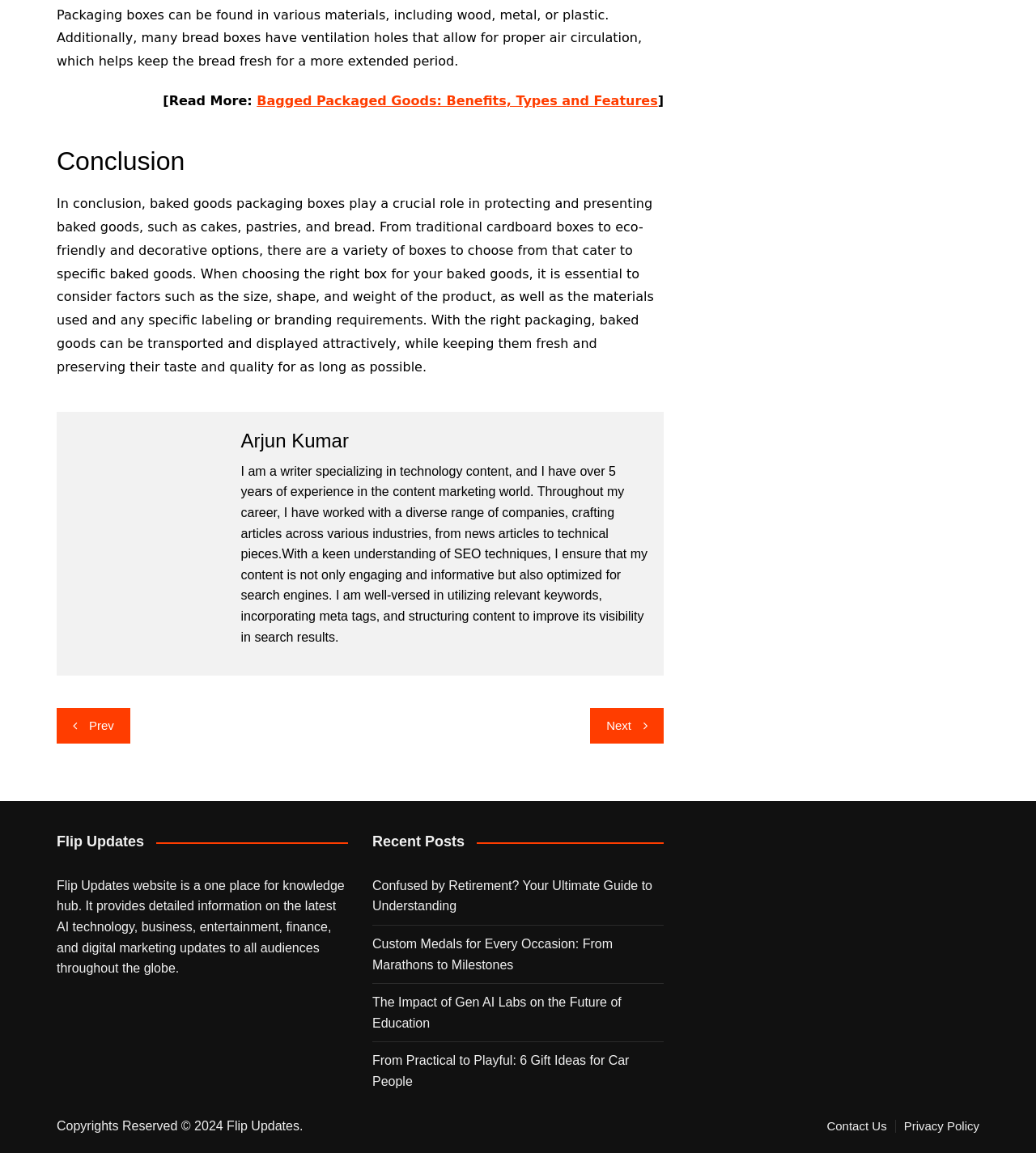Please identify the bounding box coordinates of the element on the webpage that should be clicked to follow this instruction: "Contact us". The bounding box coordinates should be given as four float numbers between 0 and 1, formatted as [left, top, right, bottom].

[0.798, 0.972, 0.865, 0.983]